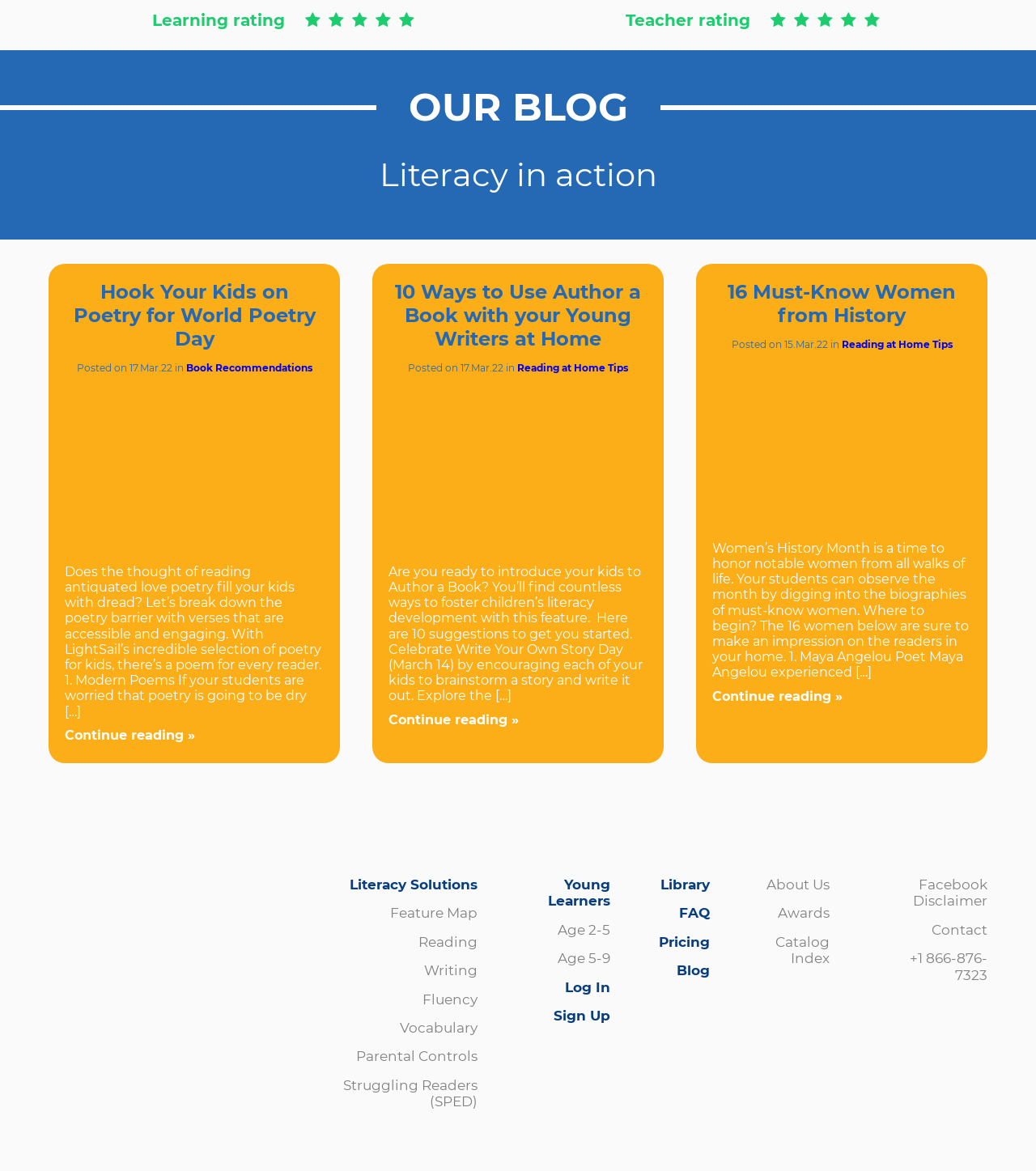Please identify the bounding box coordinates of the area that needs to be clicked to follow this instruction: "Click on the link 'Book Recommendations'".

[0.179, 0.309, 0.301, 0.319]